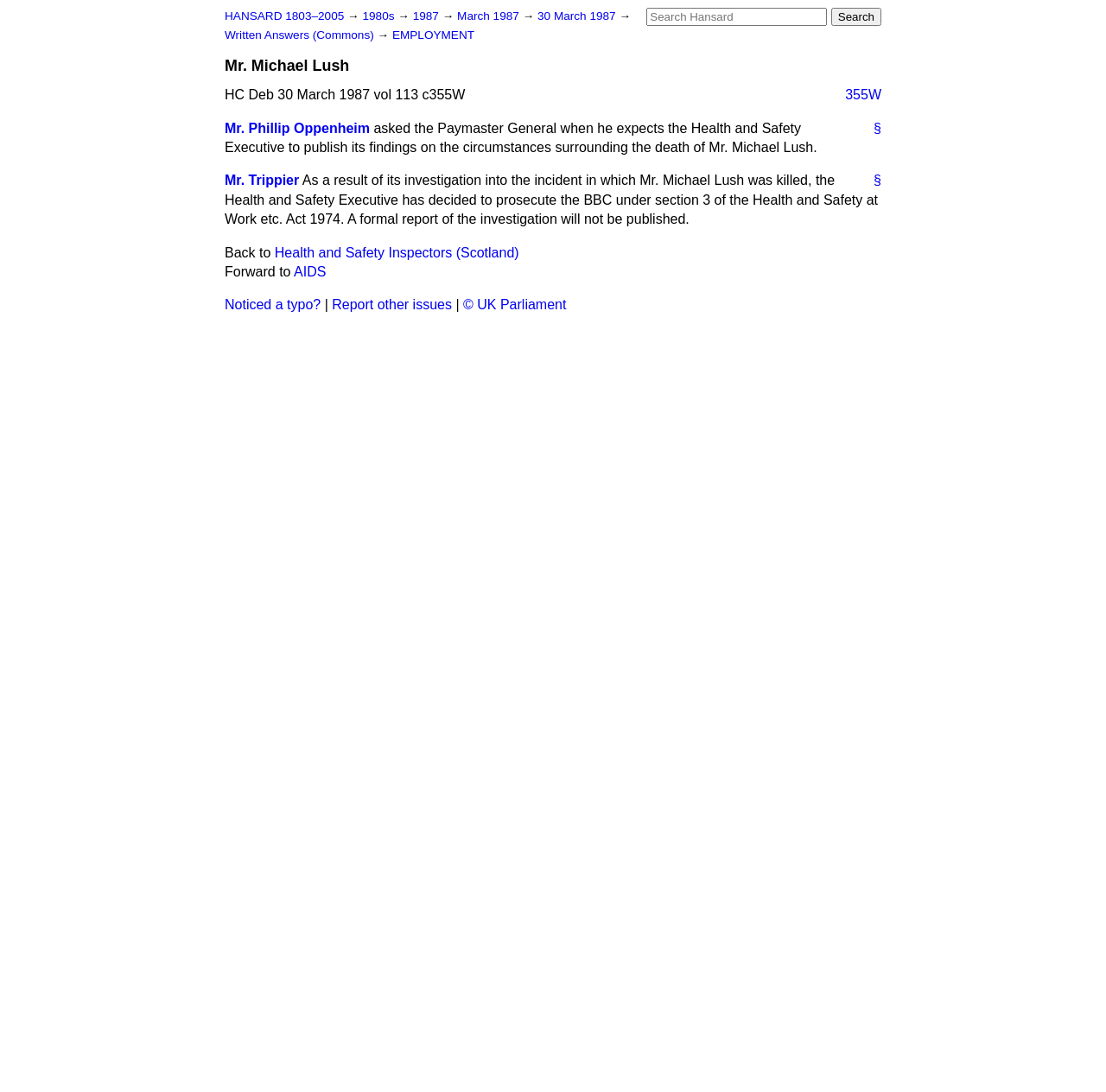Could you indicate the bounding box coordinates of the region to click in order to complete this instruction: "Report other issues".

[0.3, 0.272, 0.409, 0.286]